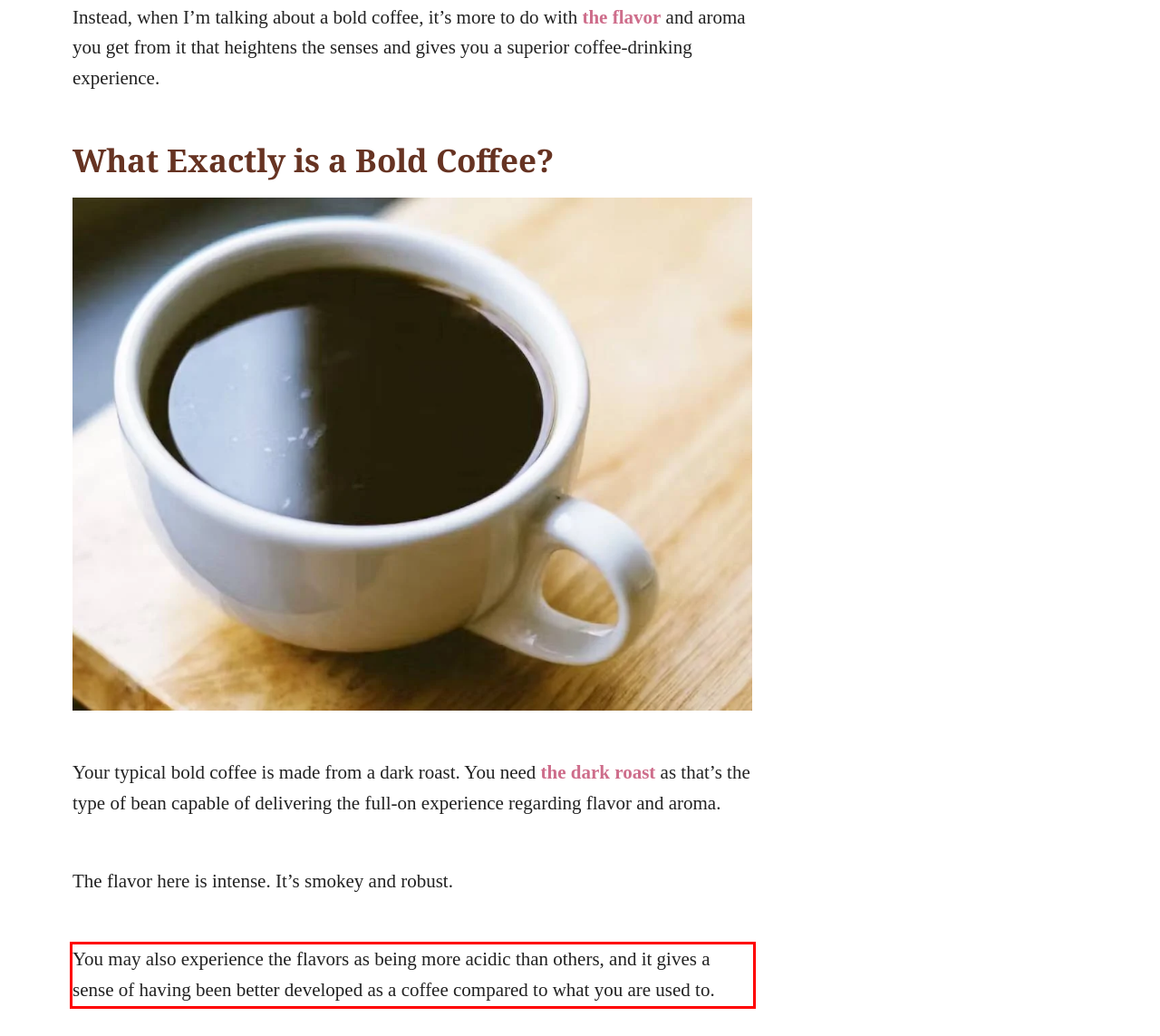Please look at the webpage screenshot and extract the text enclosed by the red bounding box.

You may also experience the flavors as being more acidic than others, and it gives a sense of having been better developed as a coffee compared to what you are used to.